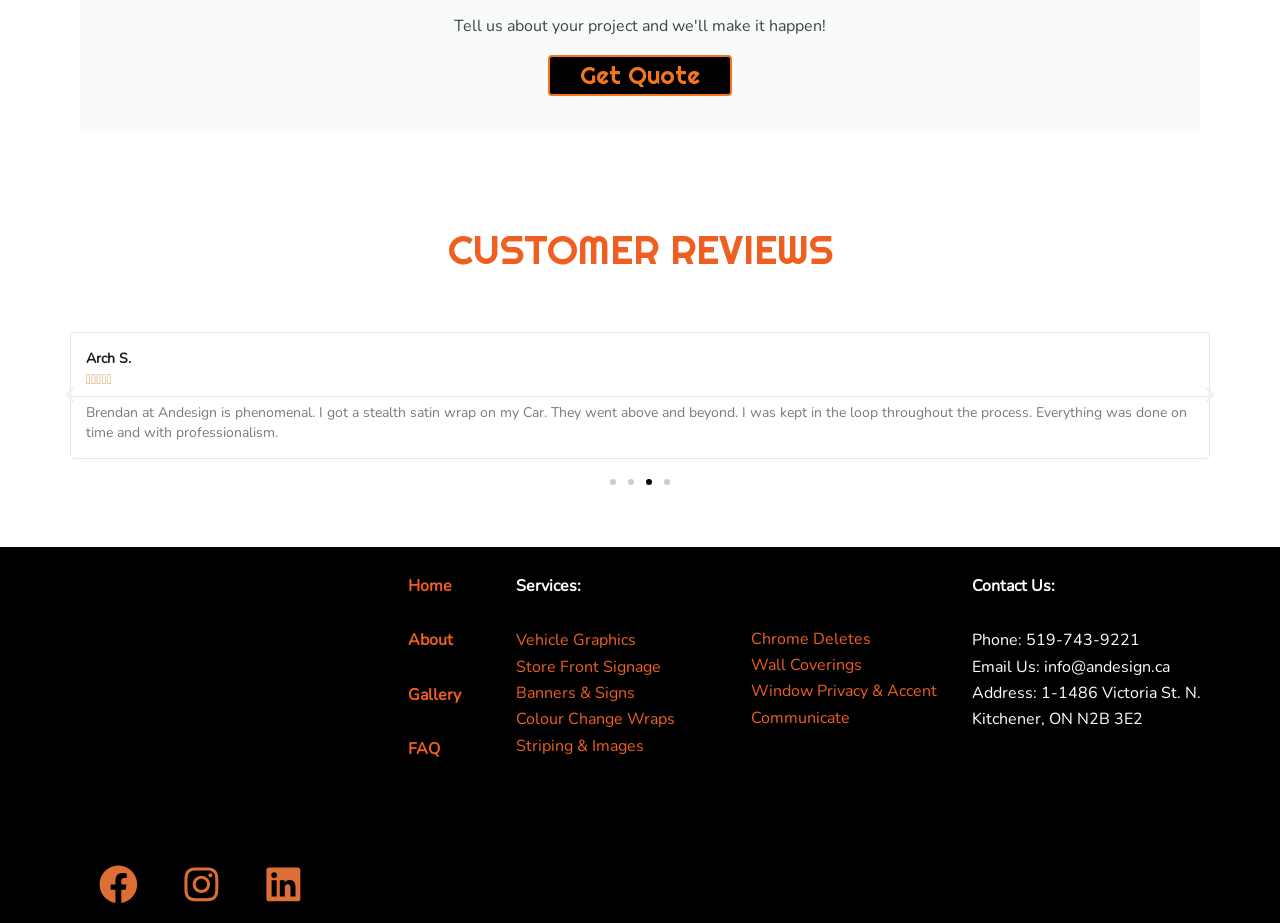How can you contact the company?
Look at the image and construct a detailed response to the question.

You can contact the company through phone by calling 519-743-9221, or by sending an email to info@andesign.ca, or by visiting their address at 1-1486 Victoria St. N., Kitchener, ON N2B 3E2, which are all listed under the 'Contact Us' section on the webpage.